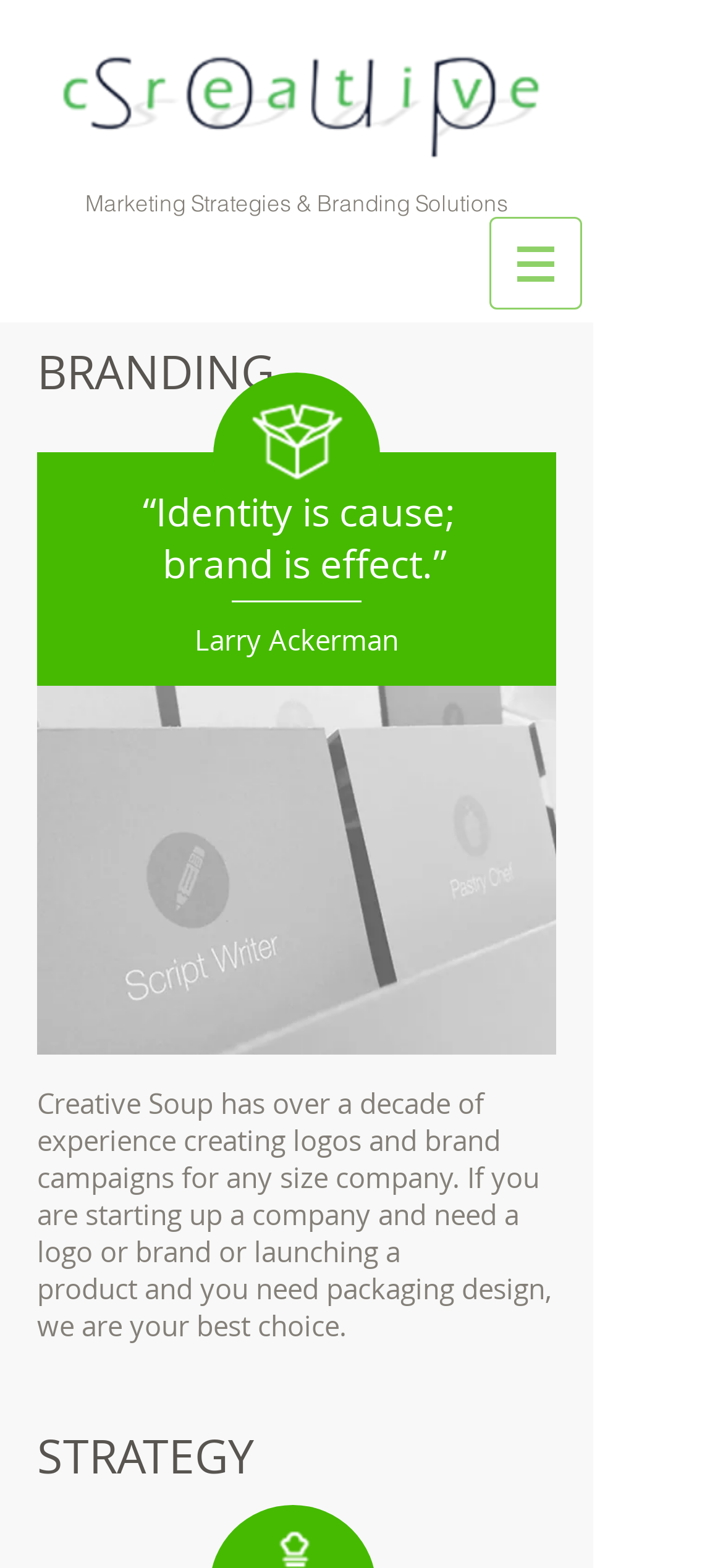Can you give a detailed response to the following question using the information from the image? What is the navigation menu for?

The navigation menu has a button with the text 'Site', which implies that the menu is for navigating the website.